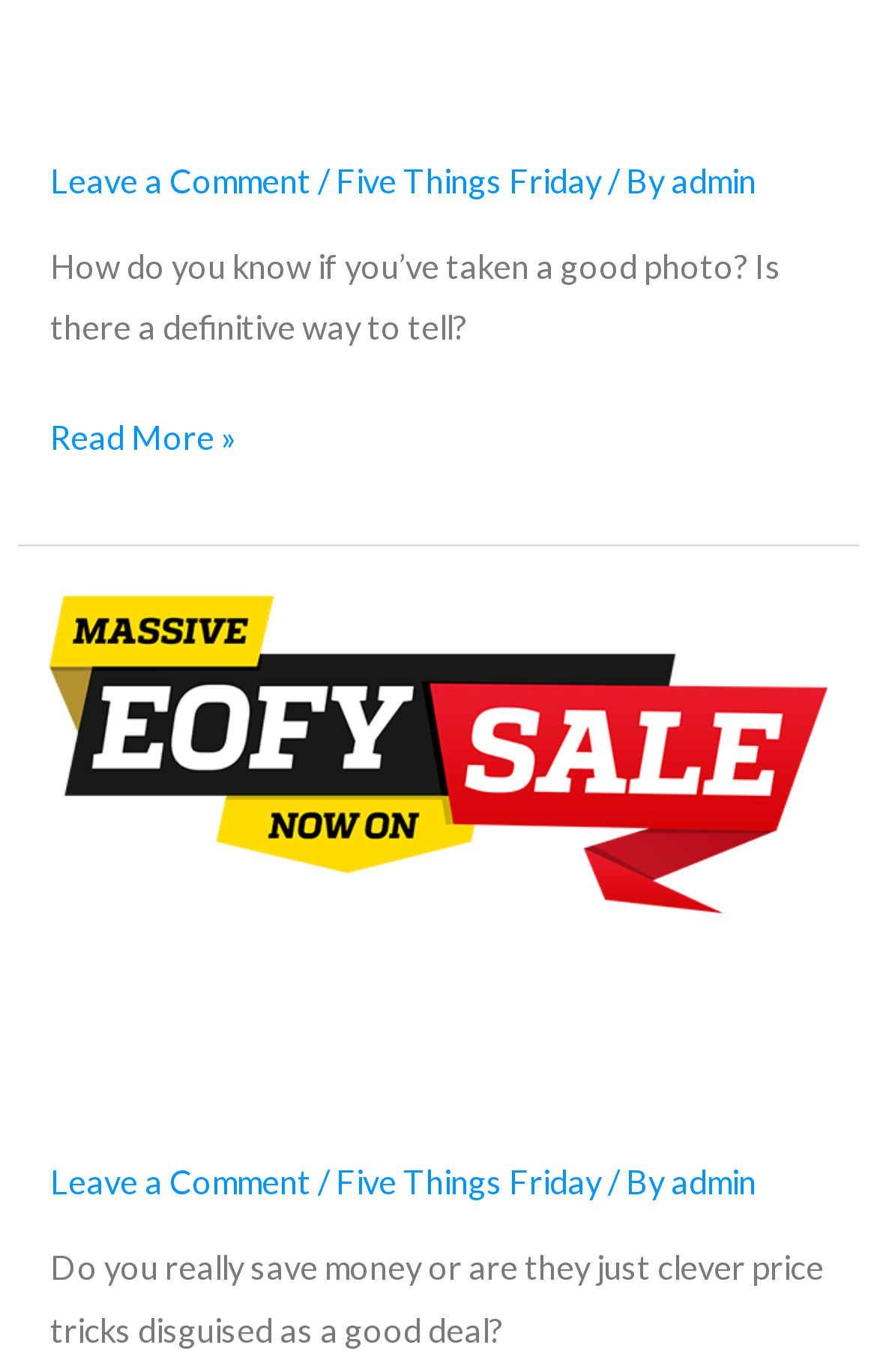Determine the coordinates of the bounding box for the clickable area needed to execute this instruction: "Visit Alabama Mesothelioma Lawyers".

None